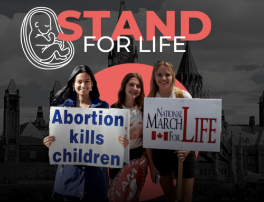Please give a one-word or short phrase response to the following question: 
What type of building is in the backdrop of the image?

Government building